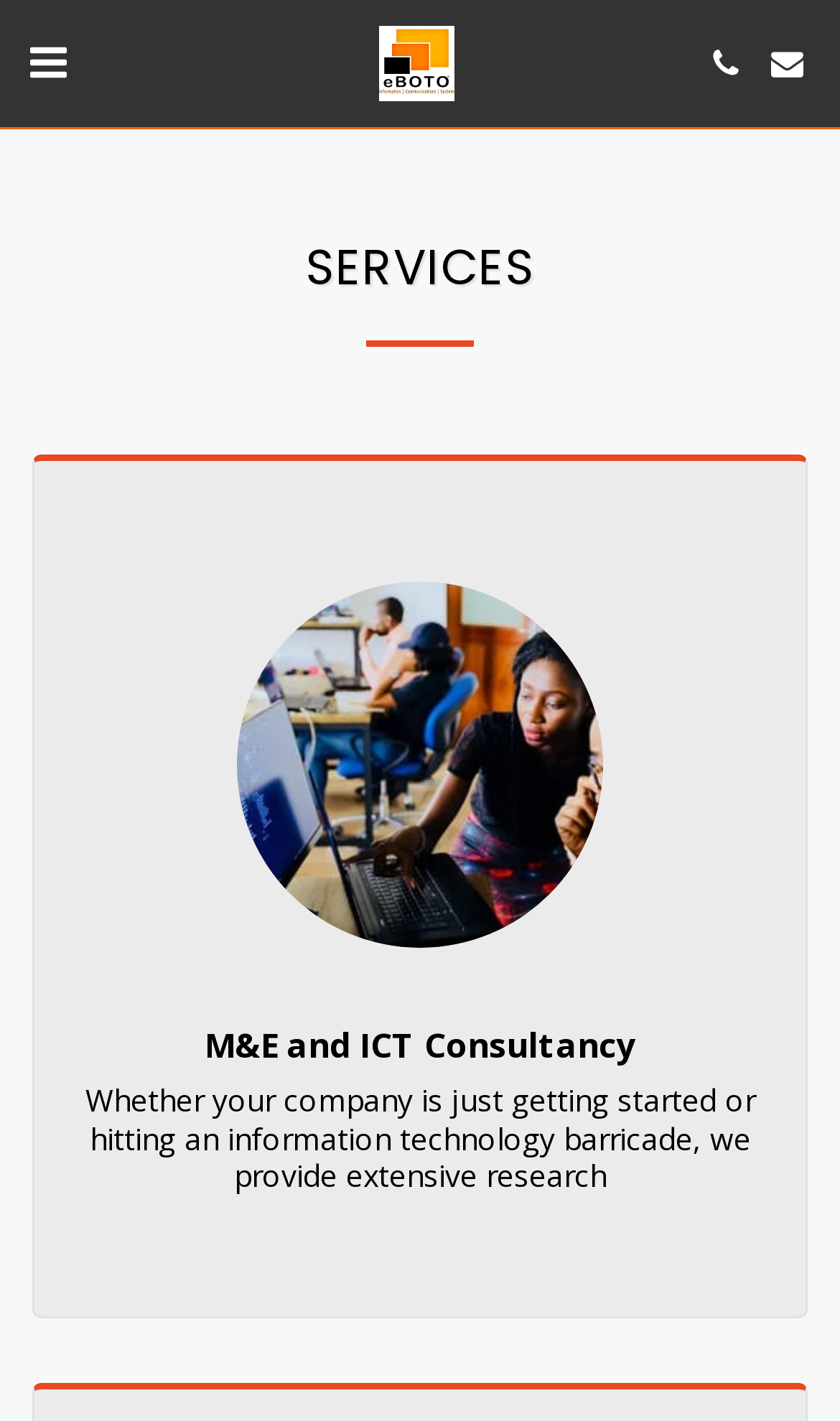How many links are on the page?
Please provide a single word or phrase as your answer based on the screenshot.

2